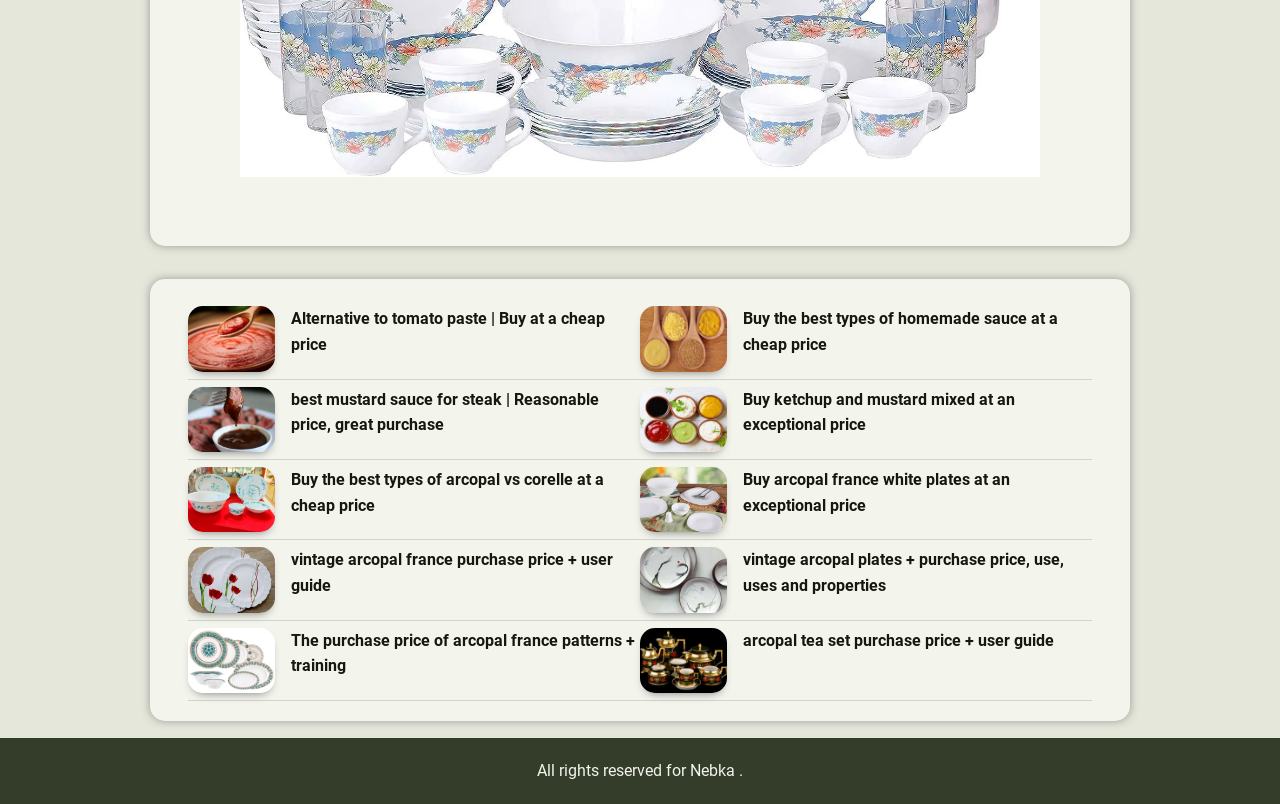Identify the bounding box coordinates of the area you need to click to perform the following instruction: "View the image of best mustard sauce for steak".

[0.147, 0.481, 0.215, 0.562]